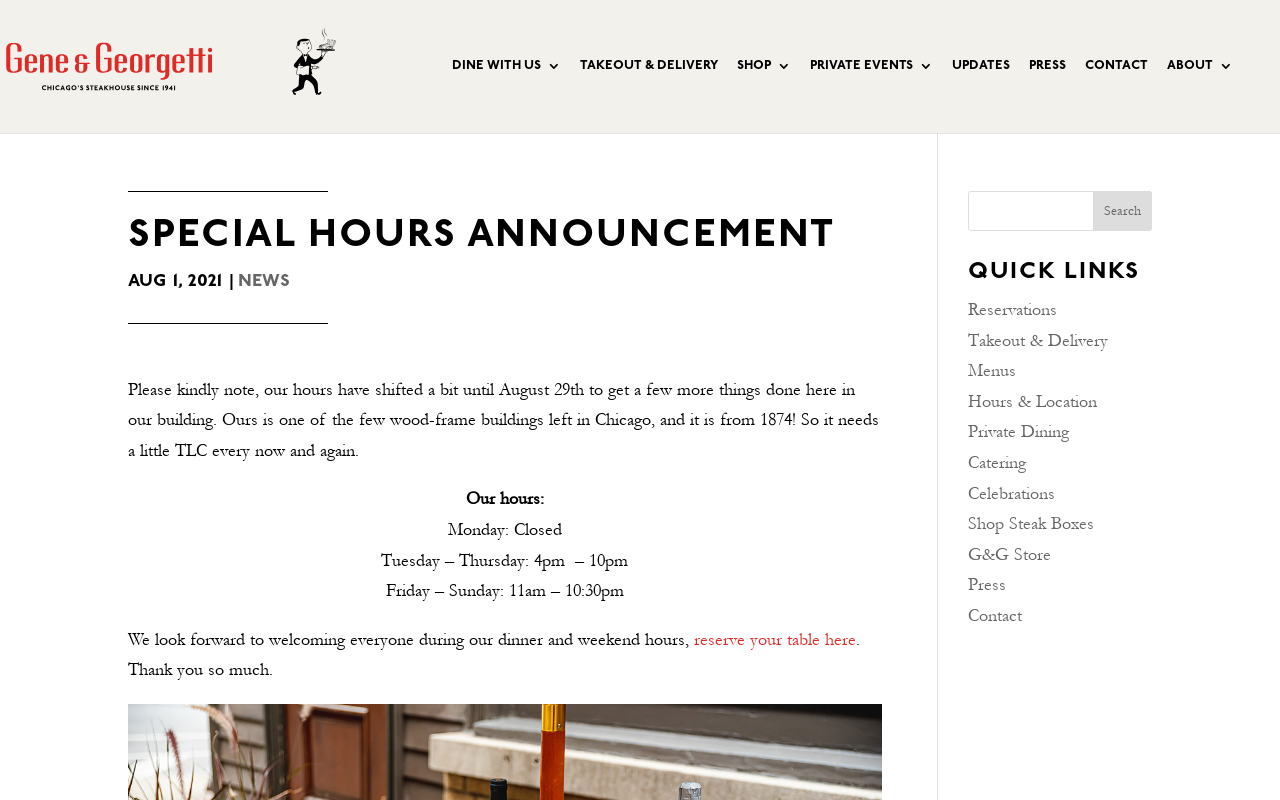Using the webpage screenshot, find the UI element described by Private Dining. Provide the bounding box coordinates in the format (top-left x, top-left y, bottom-right x, bottom-right y), ensuring all values are floating point numbers between 0 and 1.

[0.756, 0.527, 0.835, 0.553]